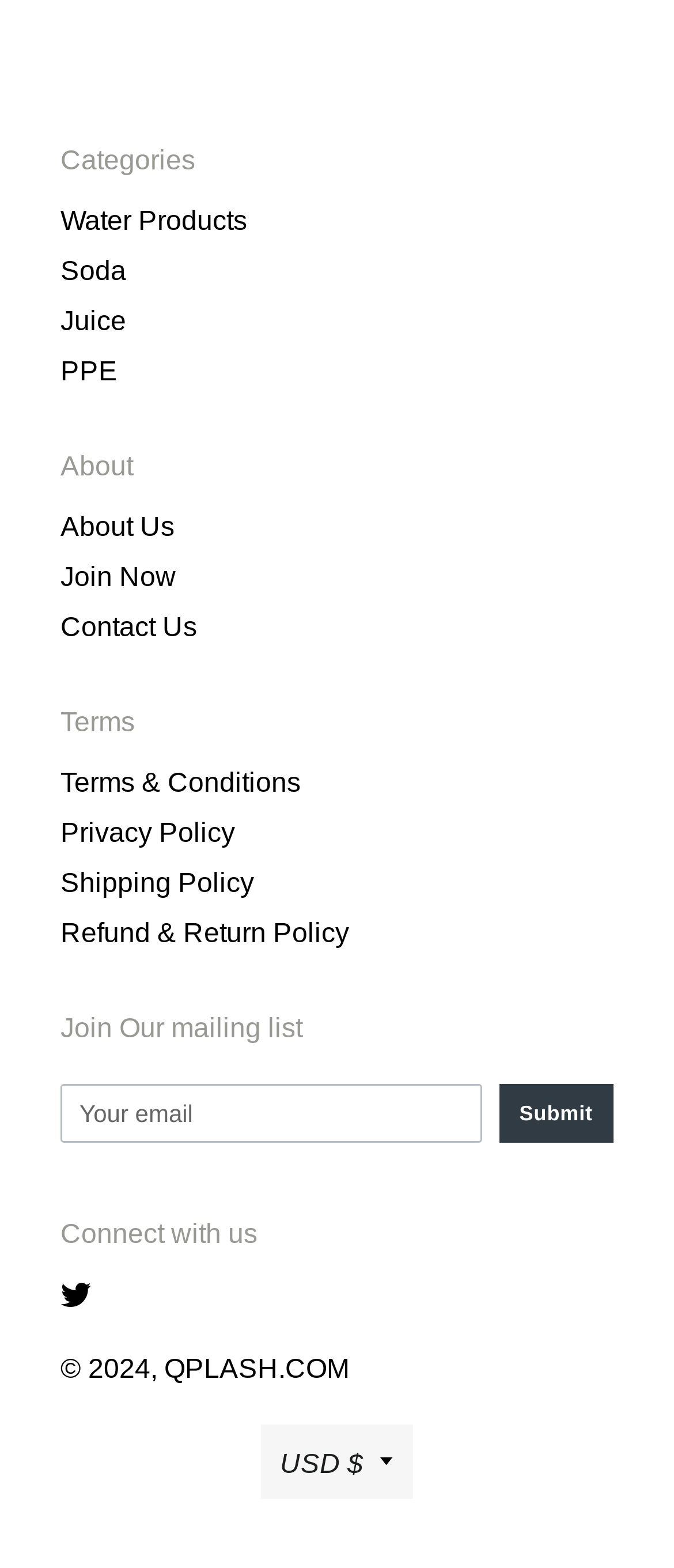Locate the bounding box coordinates of the clickable area needed to fulfill the instruction: "View Enterprise Customers1 page".

None